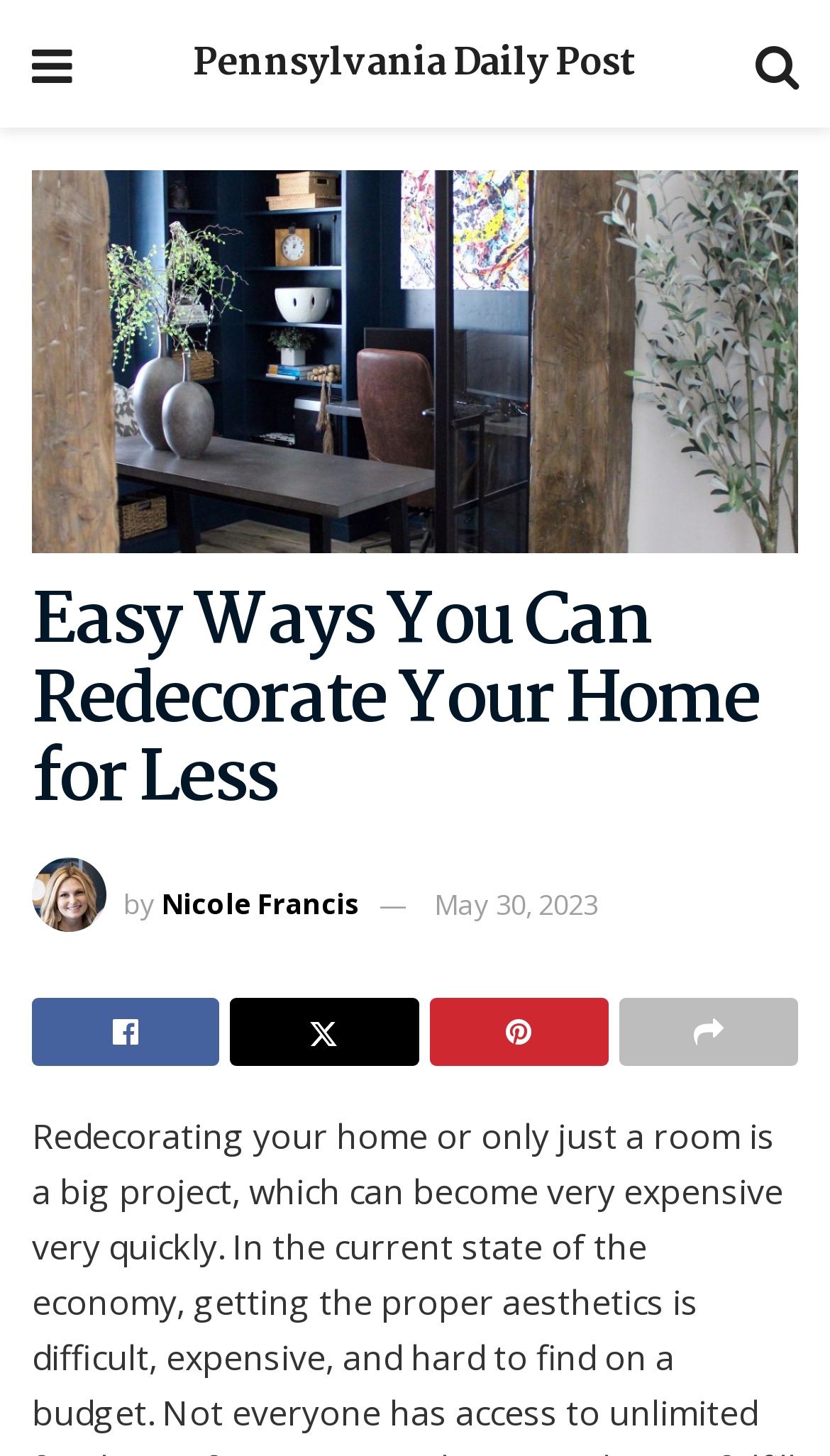What is the date of the article?
Based on the screenshot, answer the question with a single word or phrase.

May 30, 2023